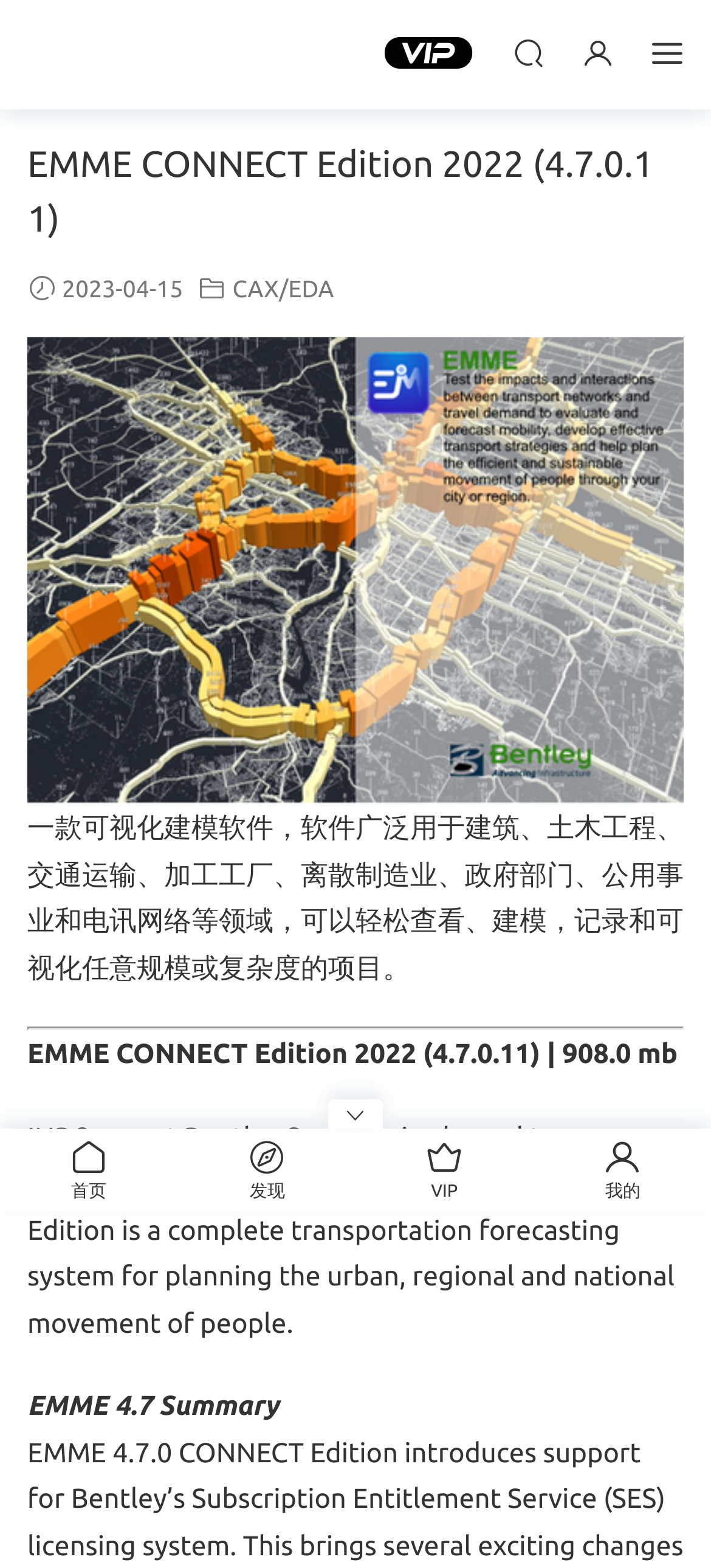Locate the bounding box coordinates for the element described below: "登录". The coordinates must be four float values between 0 and 1, formatted as [left, top, right, bottom].

[0.818, 0.01, 0.864, 0.057]